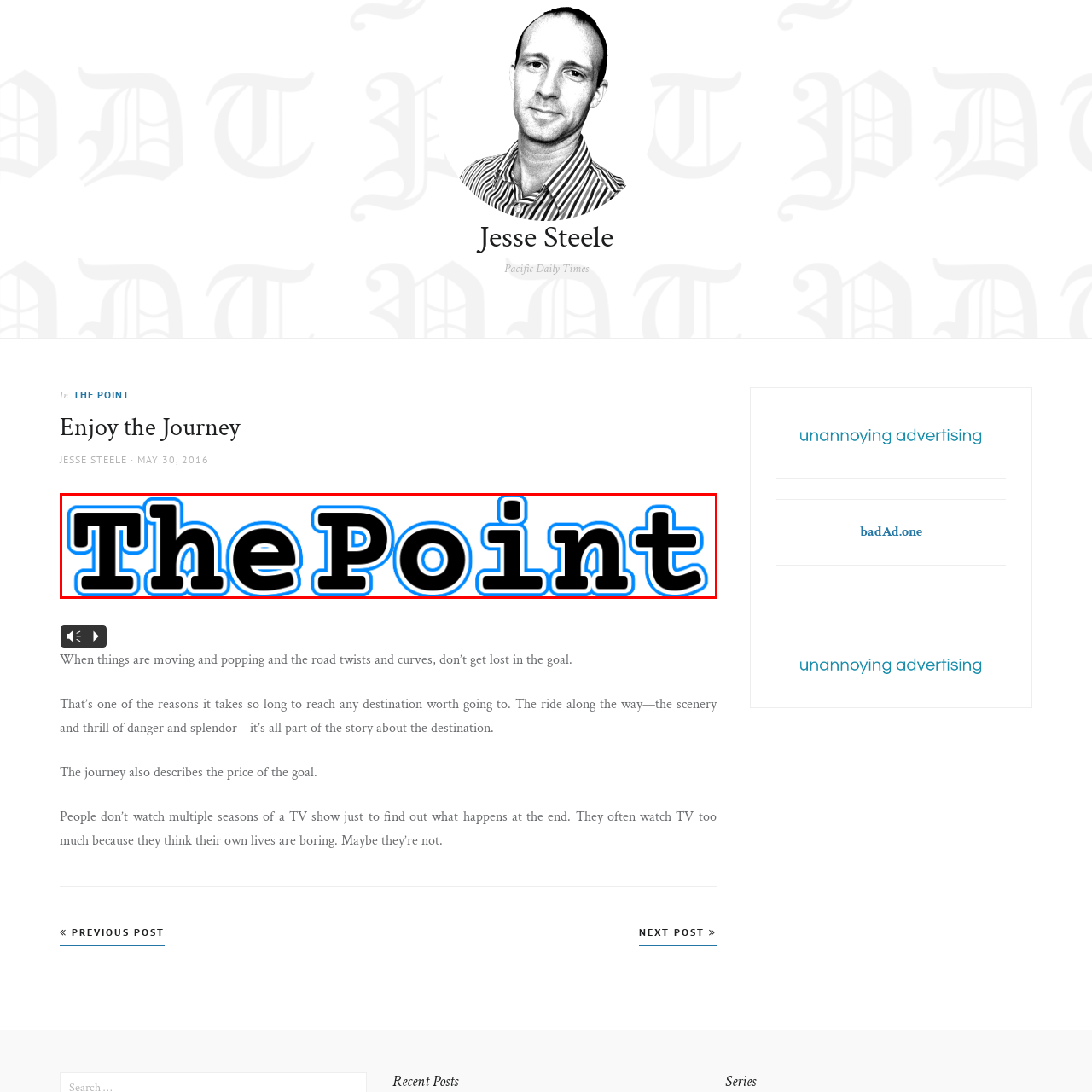Offer a meticulous description of everything depicted in the red-enclosed portion of the image.

The image titled "The Point" features bold, stylized typography with a striking black and blue outline, emphasizing the title prominently. It appears within an article authored by Jesse Steele, published on May 30, 2016, in the Pacific Daily Times. The vibrant design is intended to capture attention and convey a theme related to the subject matter presented in the article. This visual element enhances the article's narrative, likely focusing on the journey and experiences tied to the concept of "The Point."